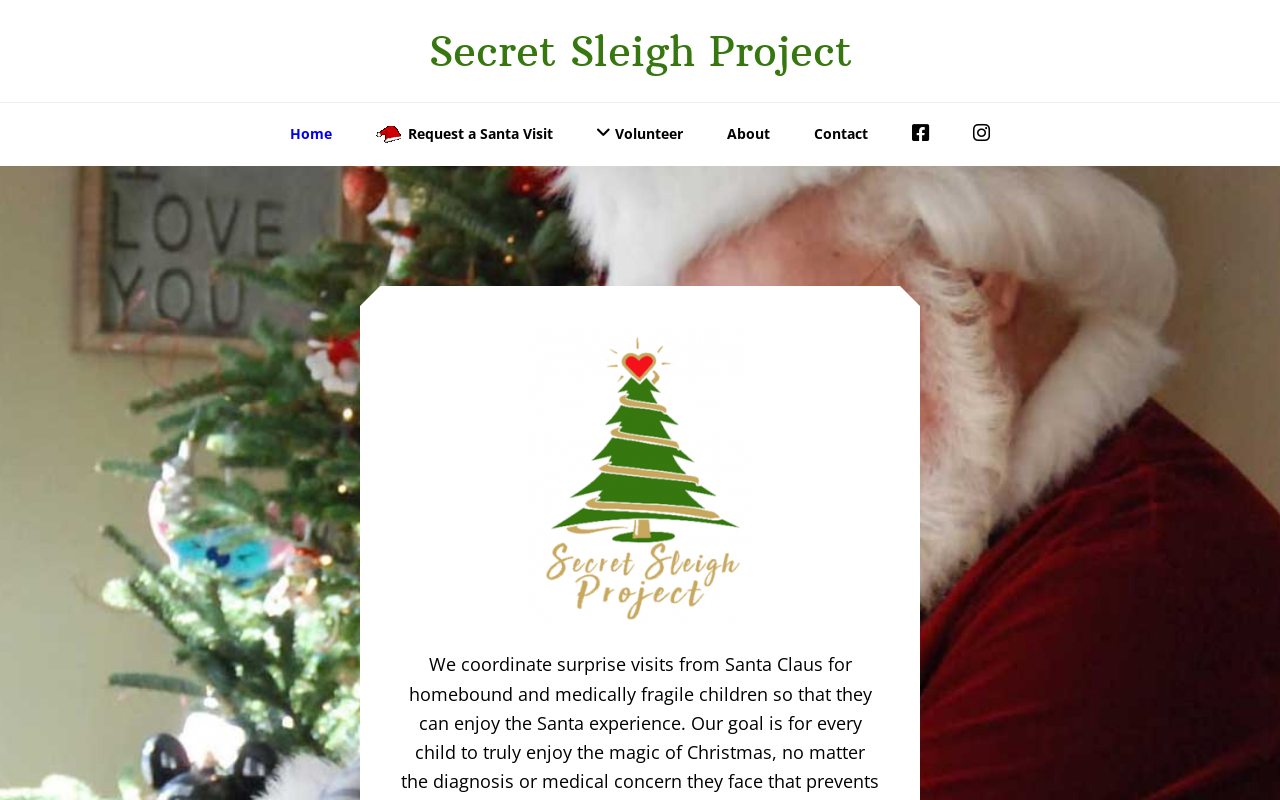How many social media links are there in the main navigation?
Using the image, answer in one word or phrase.

2